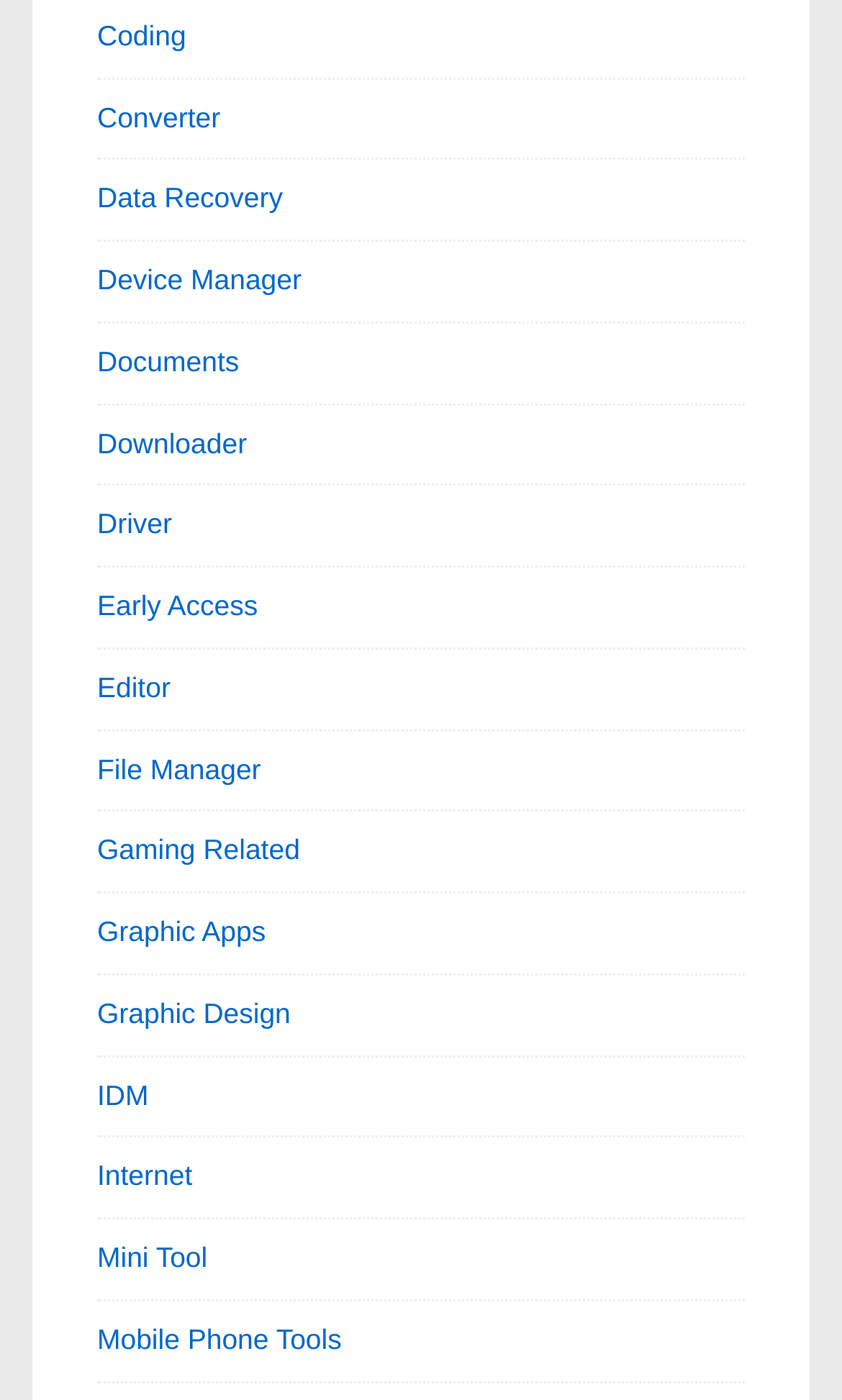Given the element description "Editor" in the screenshot, predict the bounding box coordinates of that UI element.

[0.115, 0.479, 0.202, 0.503]